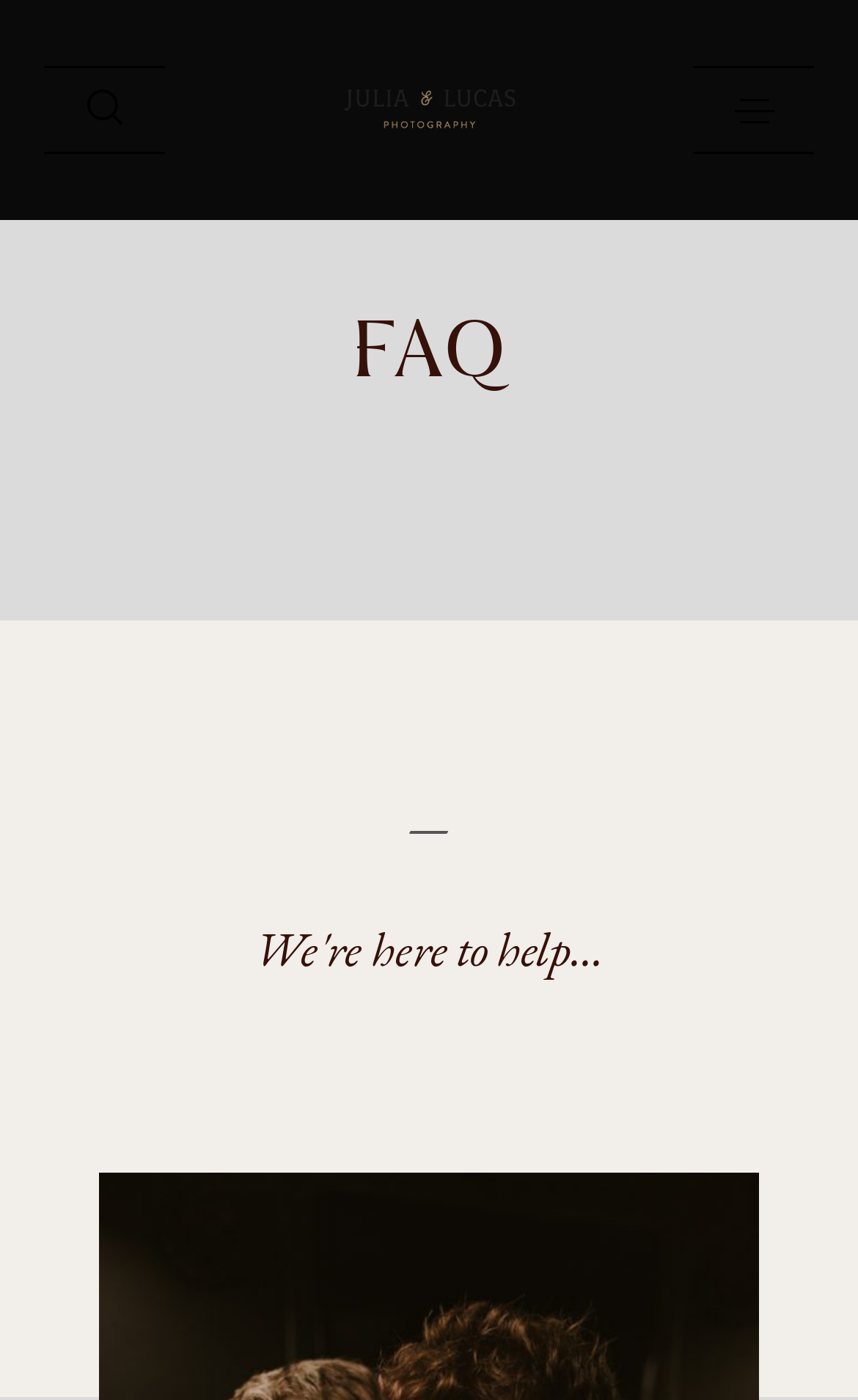Please examine the image and answer the question with a detailed explanation:
What is the purpose of the textbox?

The textbox has a placeholder text 'Type here' and a search icon button next to it, indicating that it is used for searching purposes.